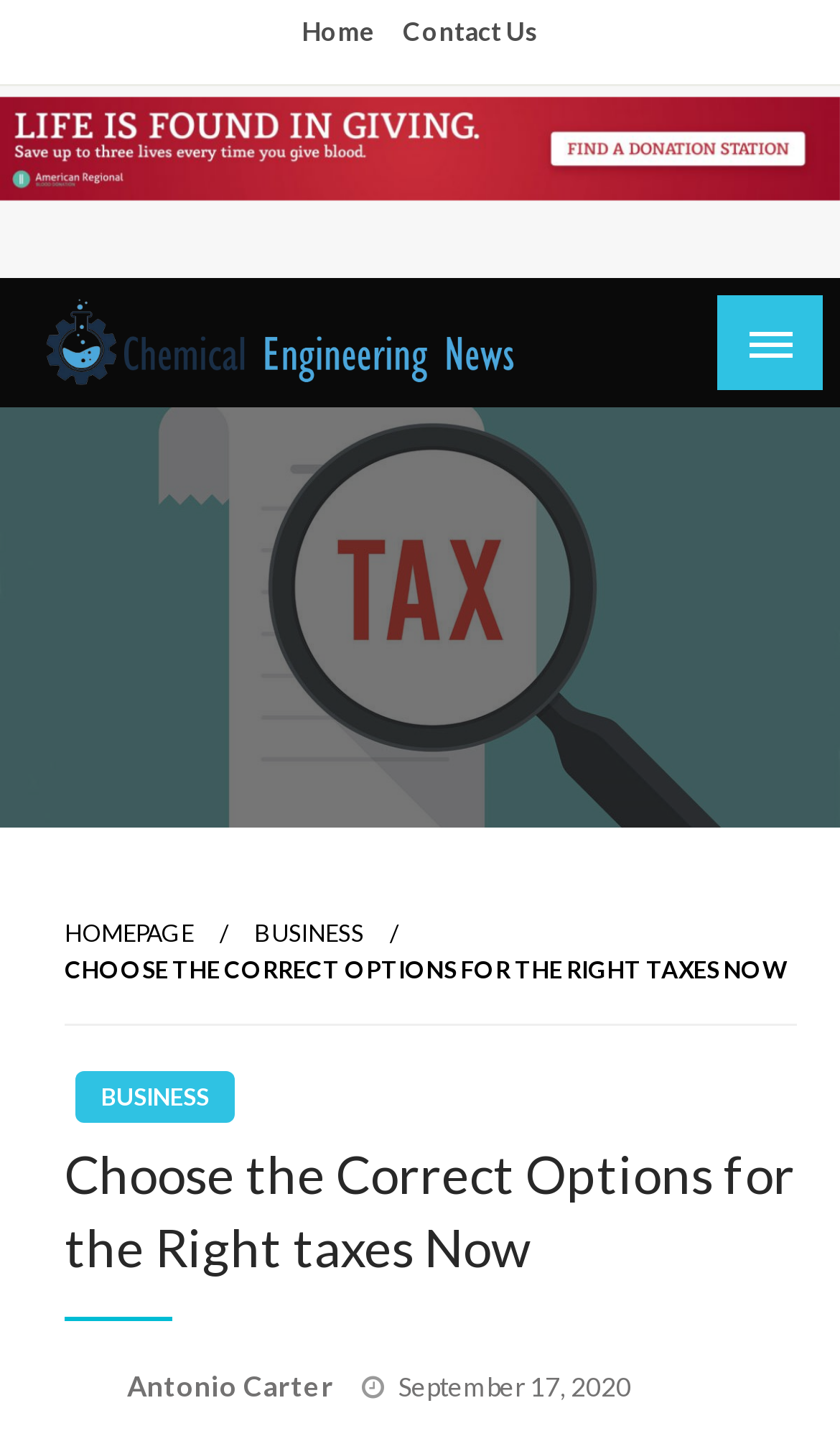Please identify the coordinates of the bounding box for the clickable region that will accomplish this instruction: "read Chemical Engineering News".

[0.051, 0.221, 0.613, 0.25]